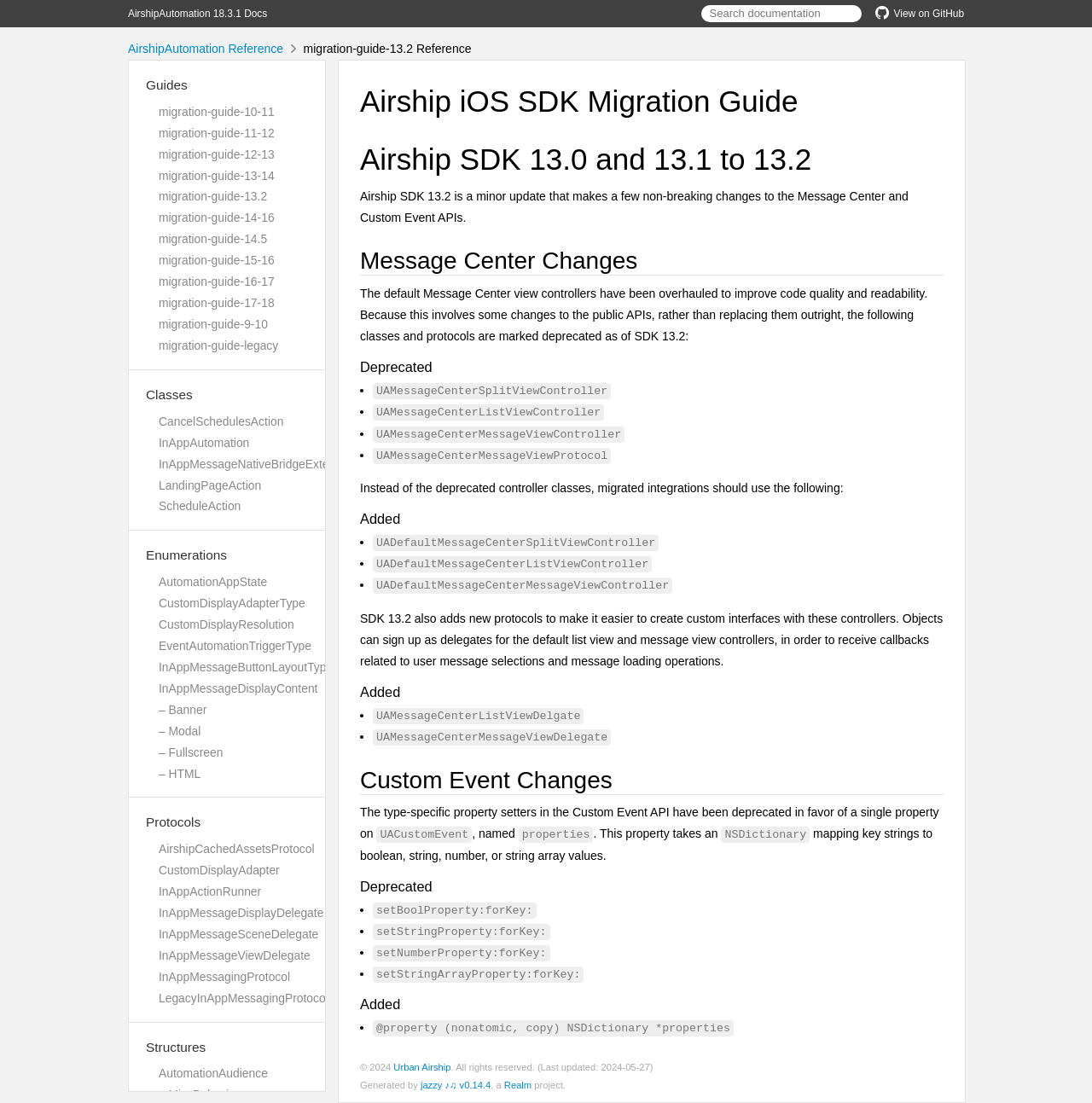What is the primary heading on this webpage?

Airship iOS SDK Migration Guide